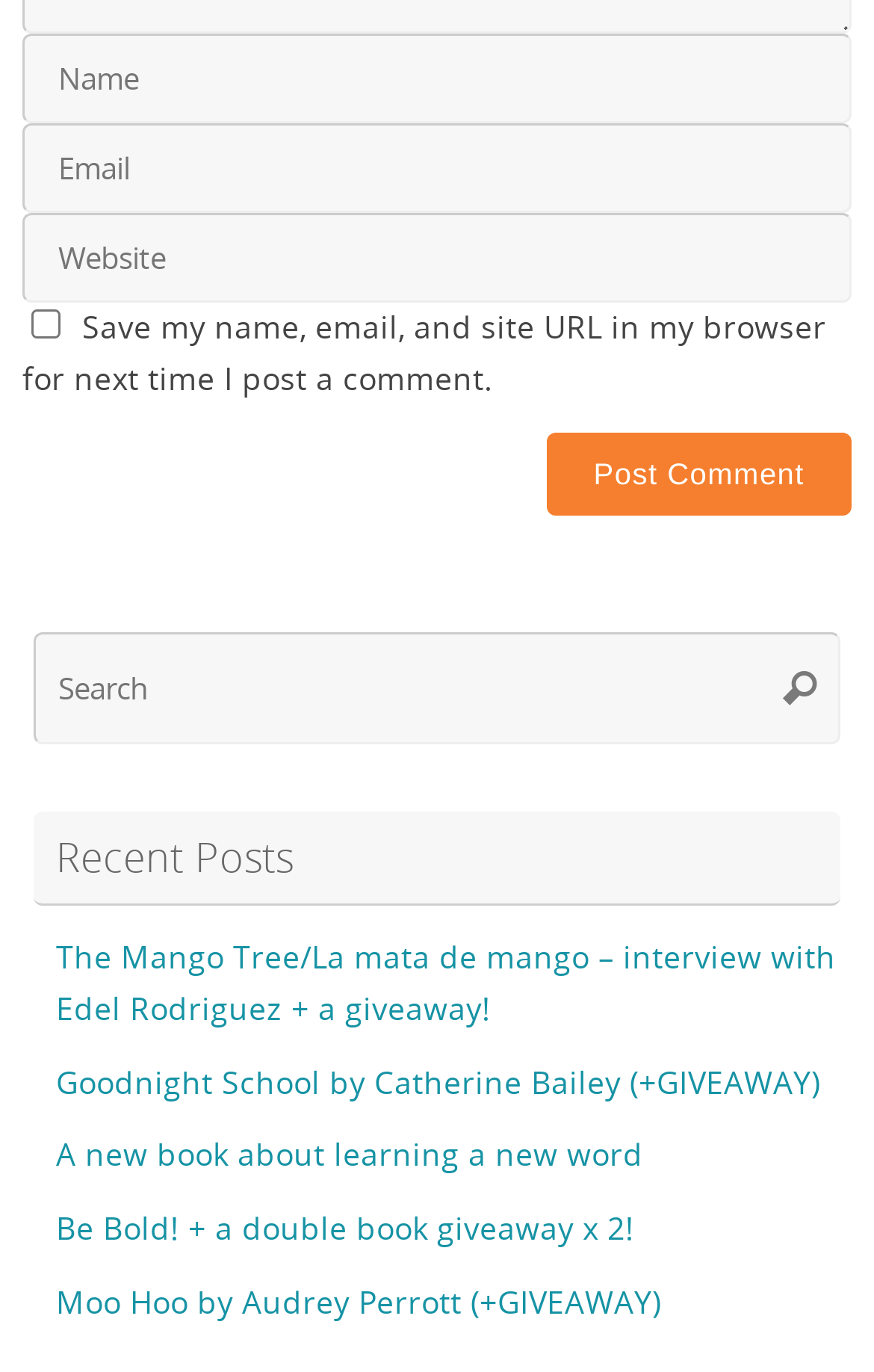Based on the description "name="url" placeholder="Website"", find the bounding box of the specified UI element.

[0.026, 0.156, 0.974, 0.221]